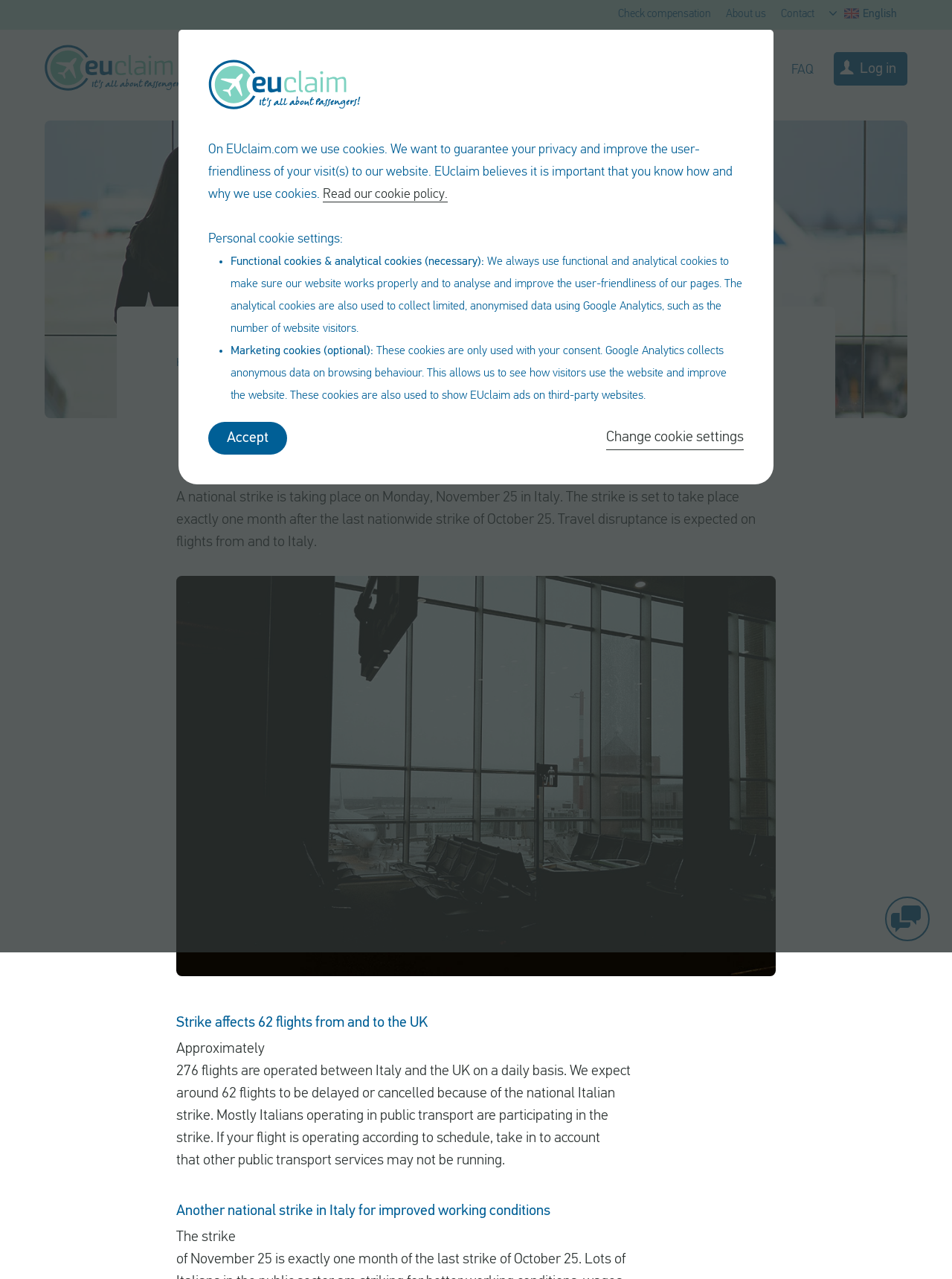Pinpoint the bounding box coordinates of the element to be clicked to execute the instruction: "View news".

[0.247, 0.279, 0.276, 0.289]